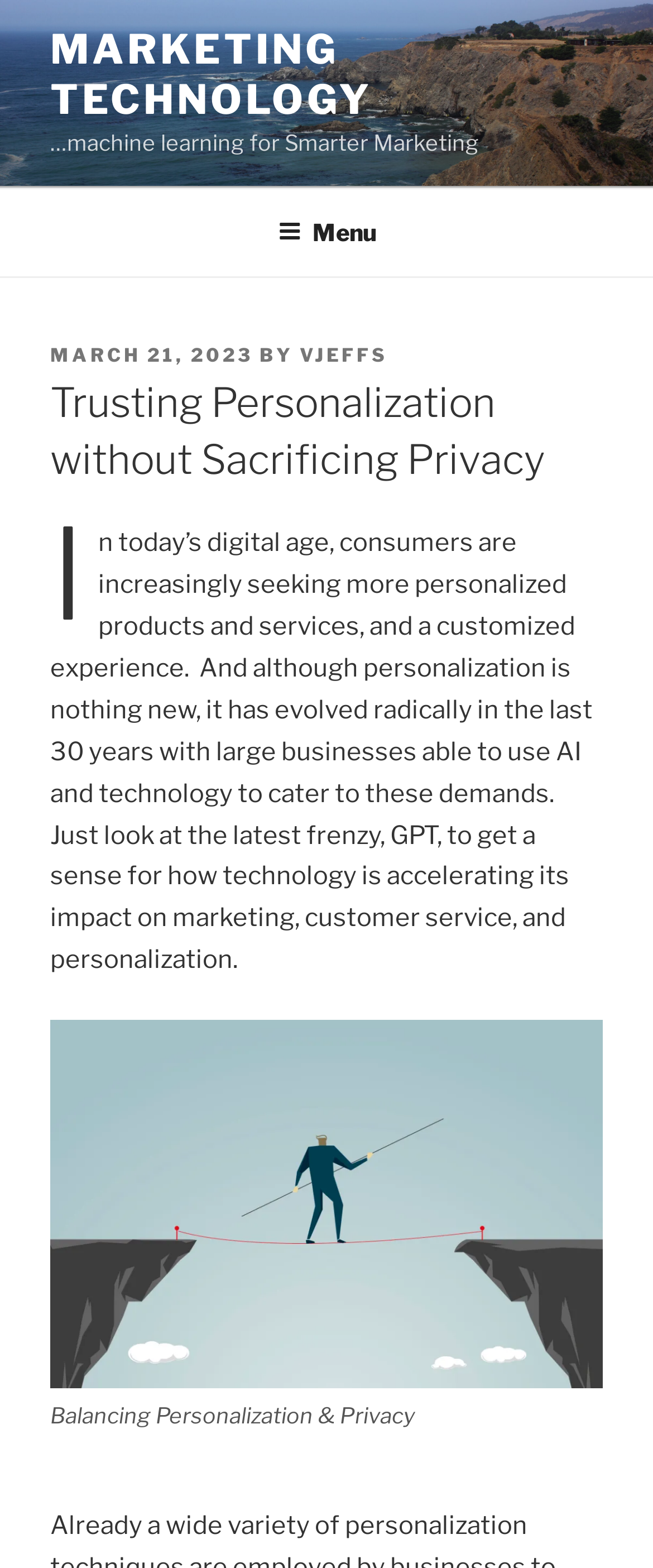Use the information in the screenshot to answer the question comprehensively: Who is the author of the article?

I found the author of the article by looking at the top menu section, where it says 'BY' followed by the author's name 'VJEFFS'.